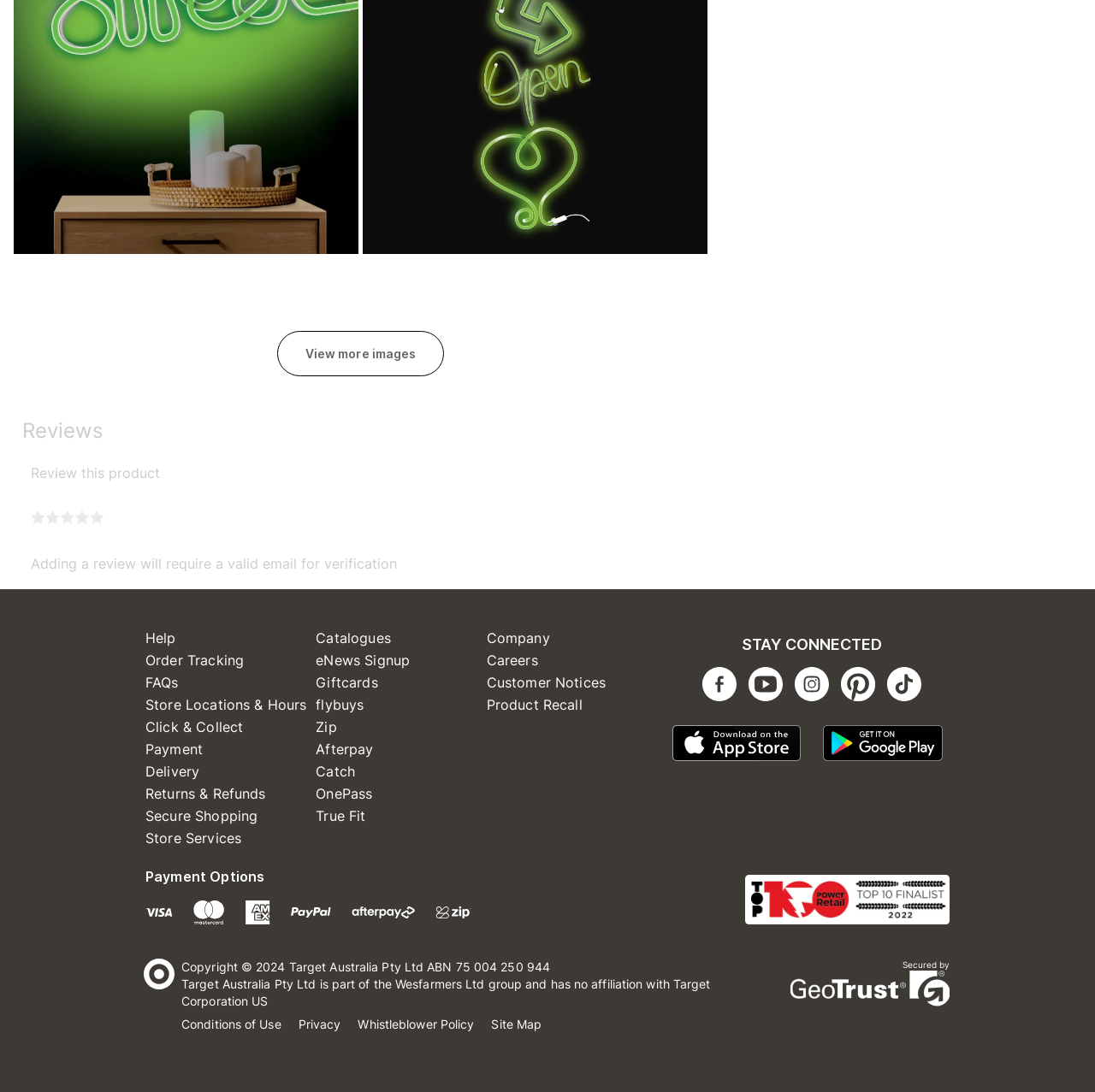Please indicate the bounding box coordinates for the clickable area to complete the following task: "Write a review". The coordinates should be specified as four float numbers between 0 and 1, i.e., [left, top, right, bottom].

[0.028, 0.425, 0.146, 0.441]